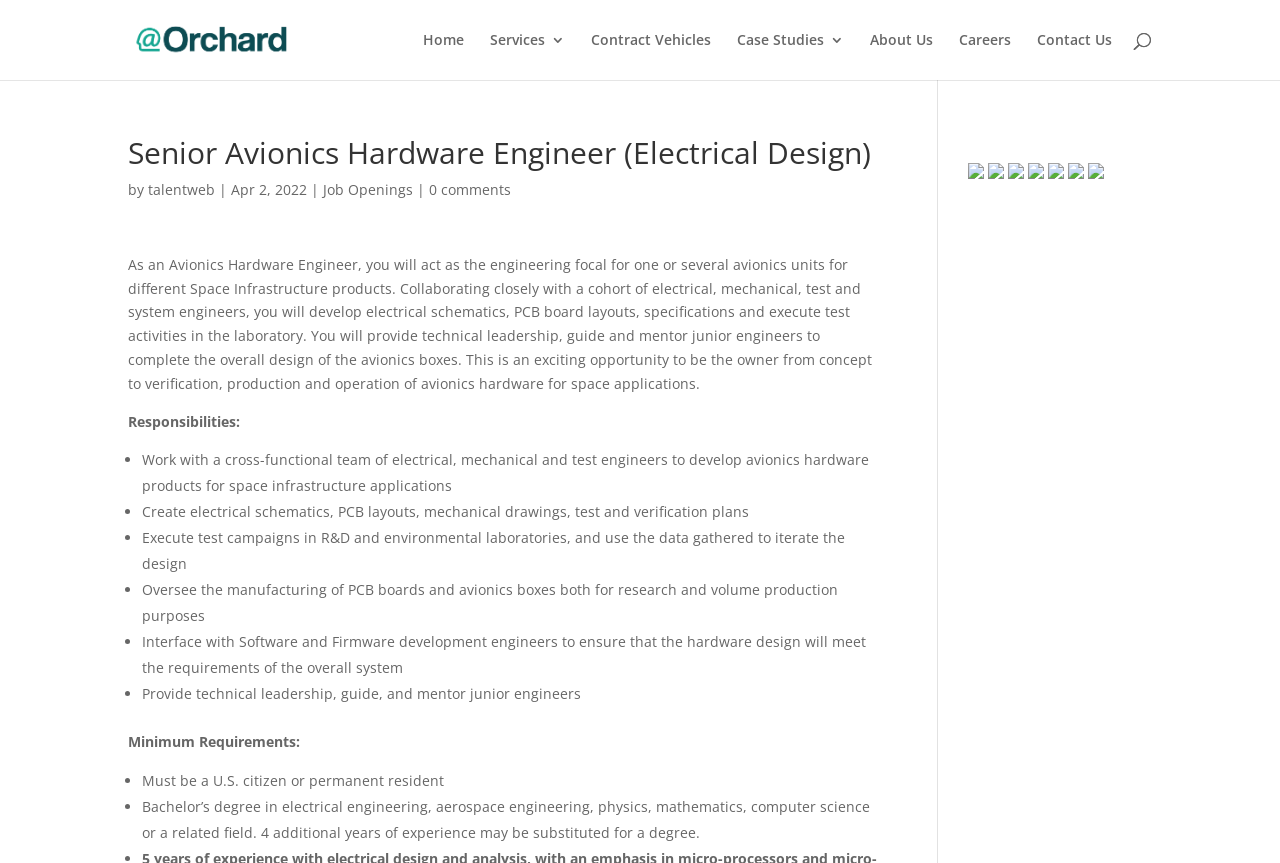What is the main responsibility of the Avionics Hardware Engineer? From the image, respond with a single word or brief phrase.

Develop electrical schematics and PCB board layouts